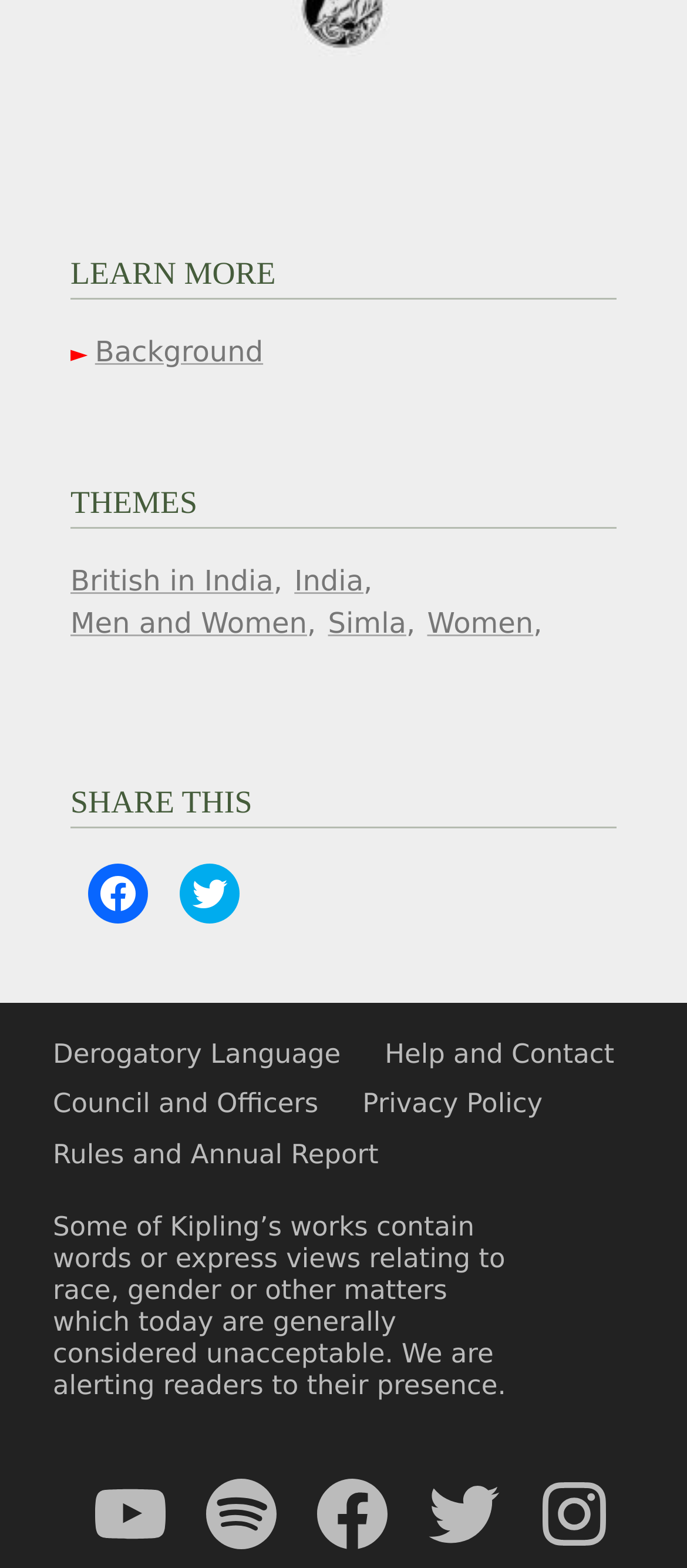Respond to the following query with just one word or a short phrase: 
What is the warning about in the static text?

Unacceptable words or views